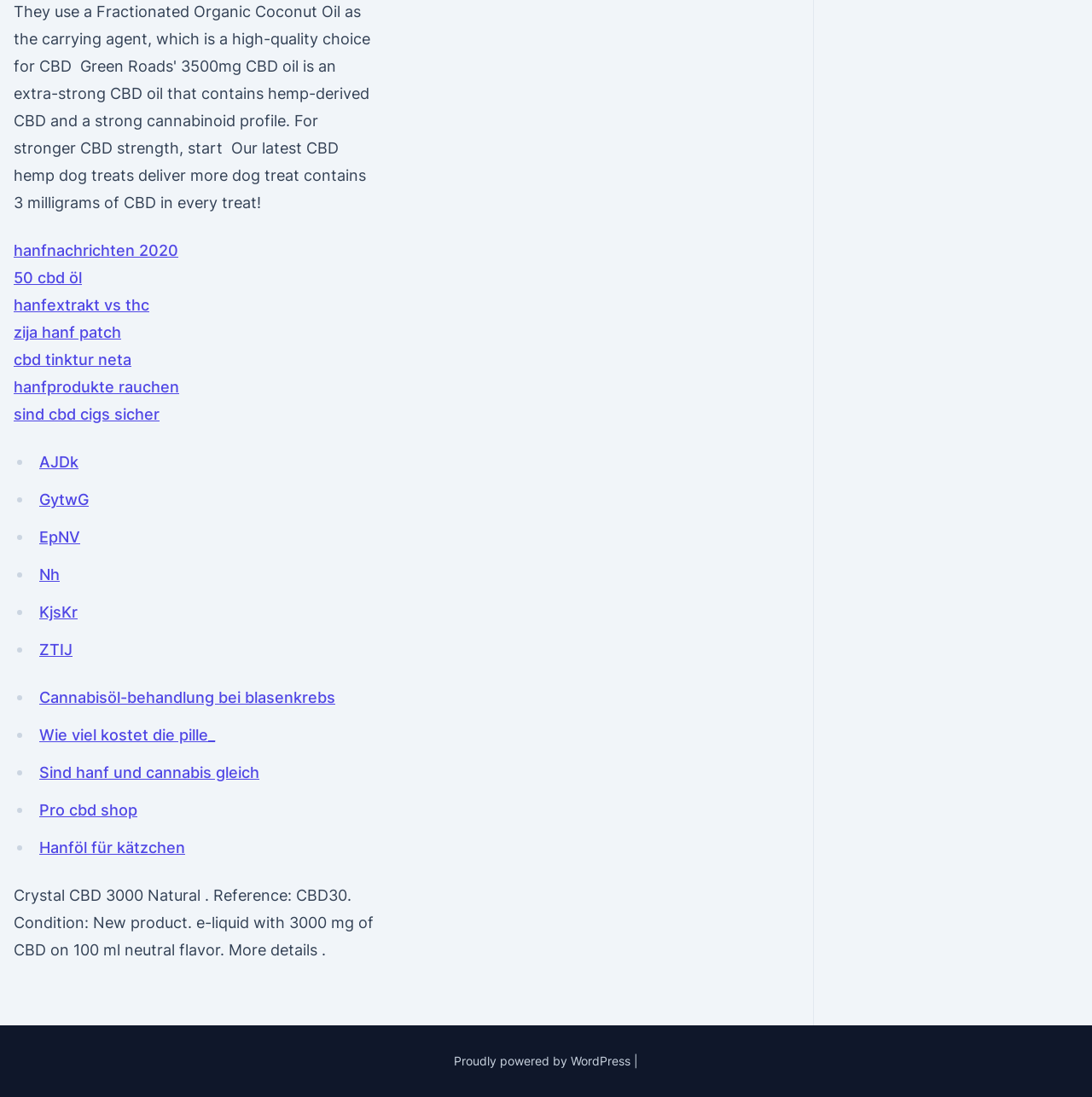Please provide the bounding box coordinates for the element that needs to be clicked to perform the instruction: "Call the duty telephone number". The coordinates must consist of four float numbers between 0 and 1, formatted as [left, top, right, bottom].

None